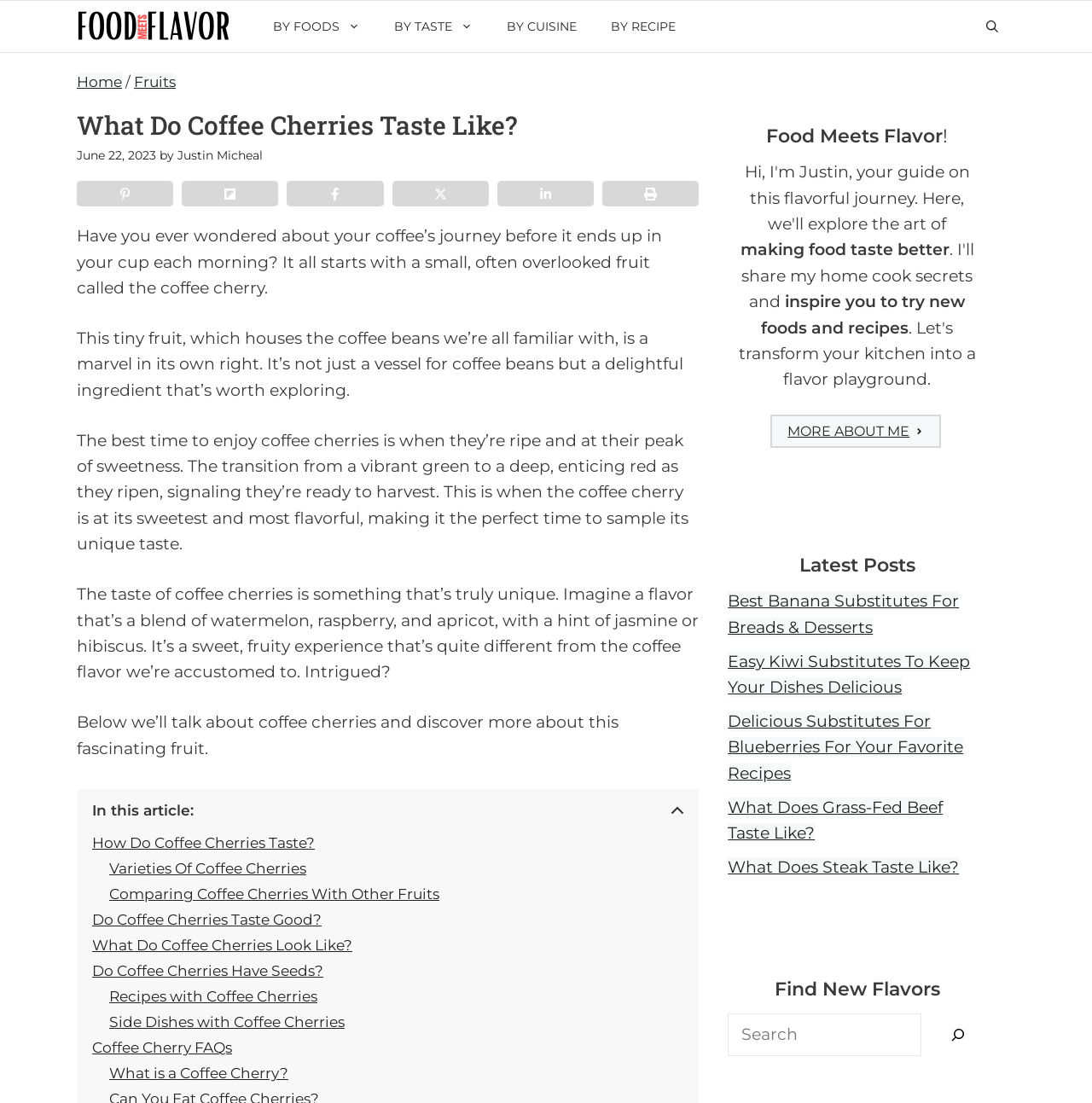Please mark the bounding box coordinates of the area that should be clicked to carry out the instruction: "Read more about the author".

[0.706, 0.376, 0.862, 0.406]